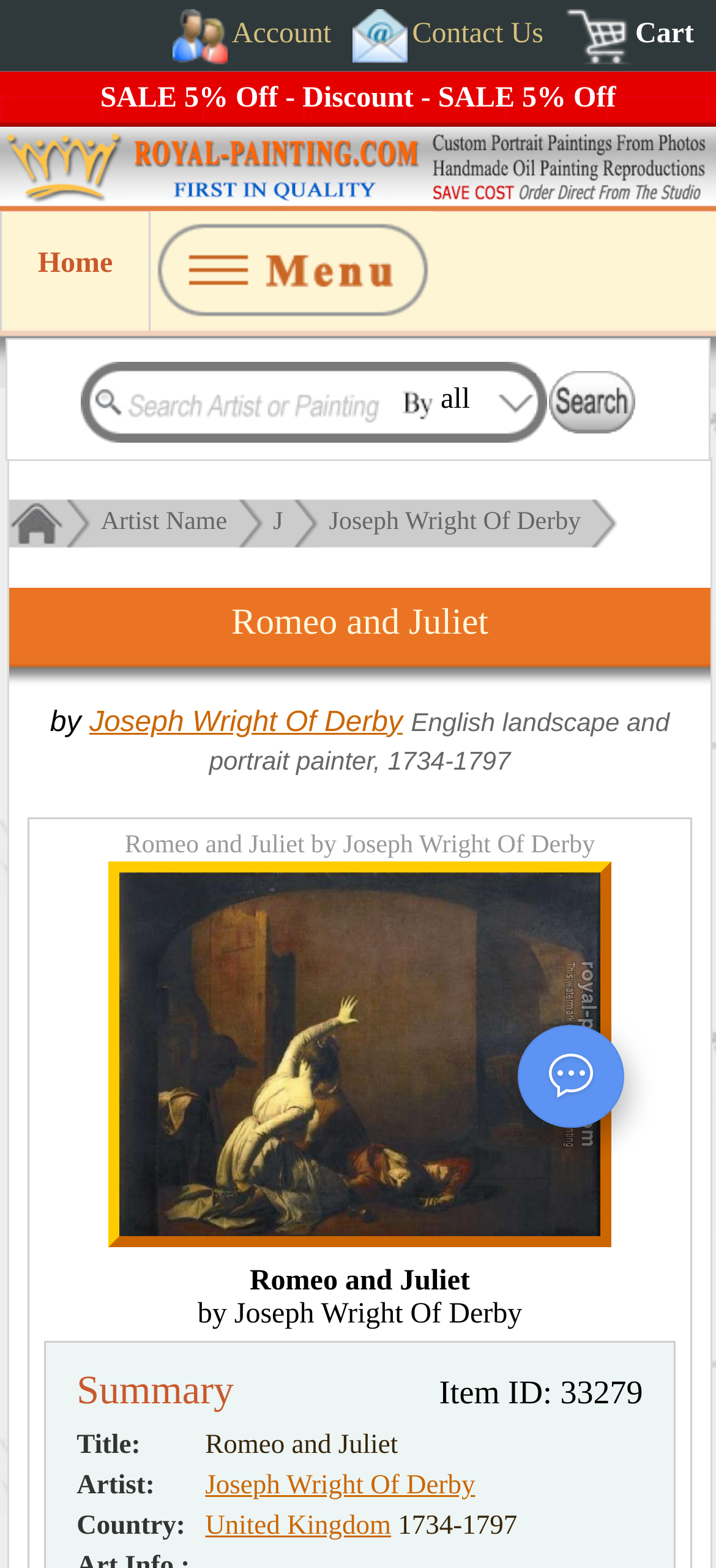Provide a one-word or brief phrase answer to the question:
What is the title of the painting?

Romeo and Juliet